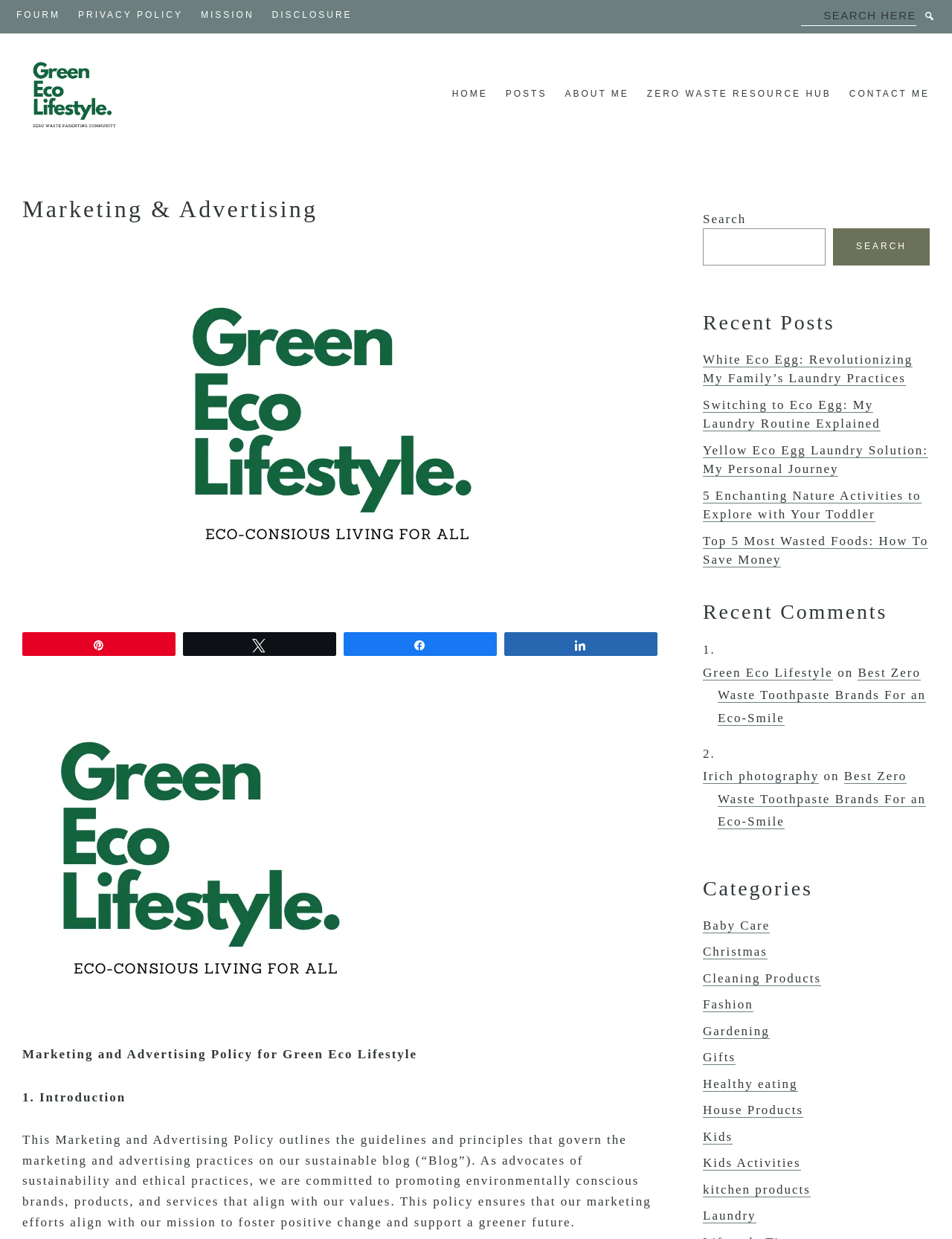Provide a brief response to the question below using one word or phrase:
How many categories are listed?

12